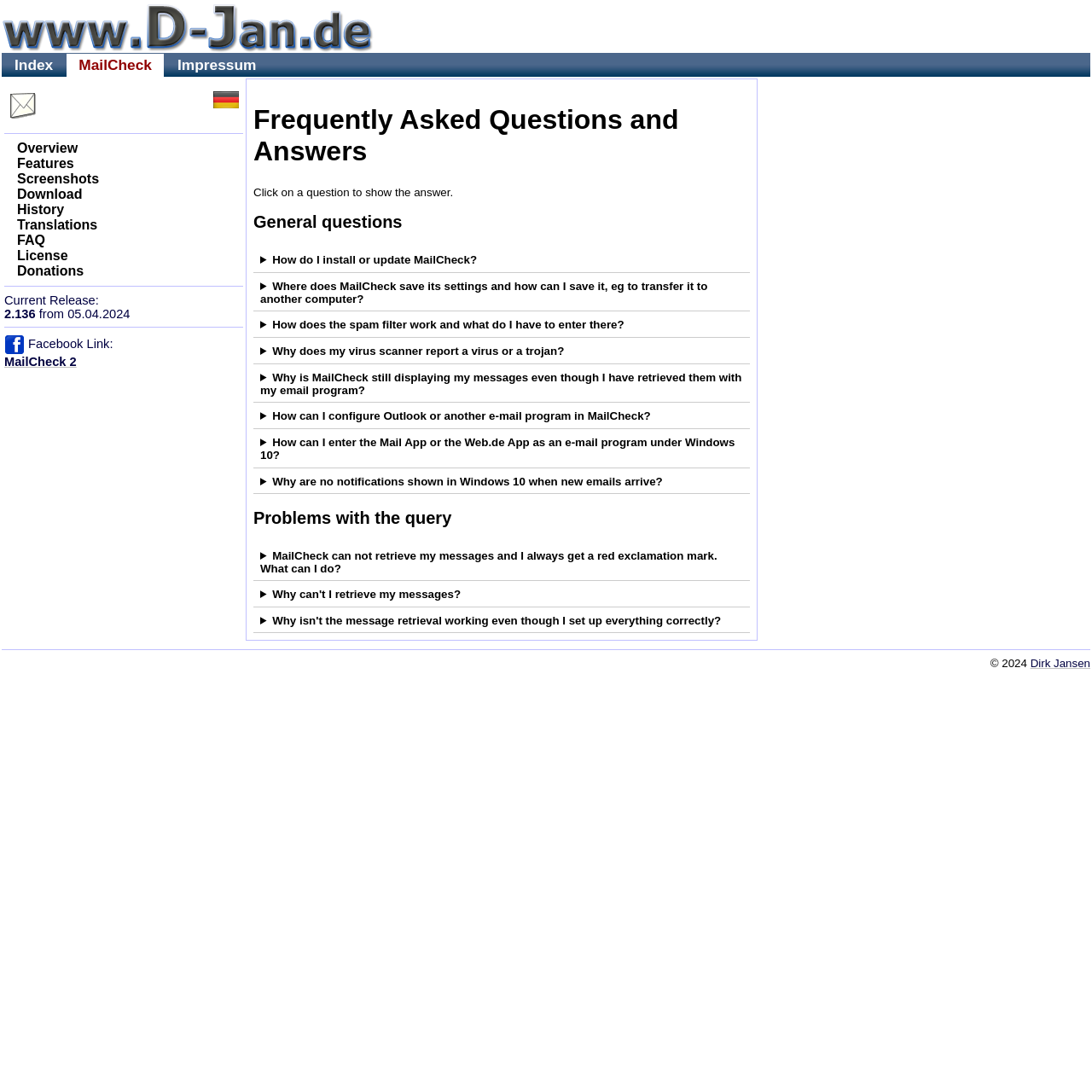Find and indicate the bounding box coordinates of the region you should select to follow the given instruction: "Click on the 'FAQ' link".

[0.004, 0.211, 0.053, 0.23]